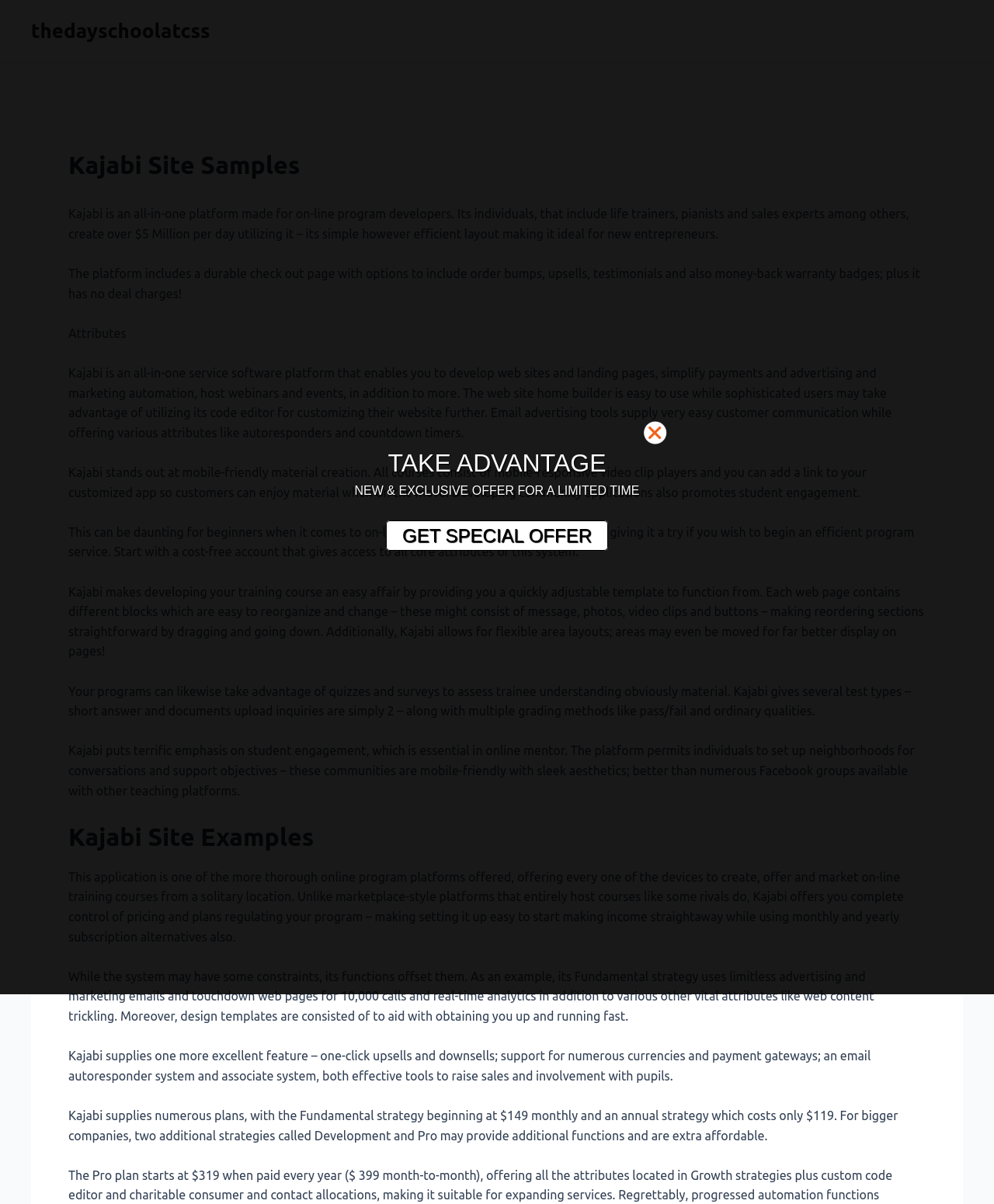Please give a succinct answer using a single word or phrase:
What is Kajabi?

All-in-one platform